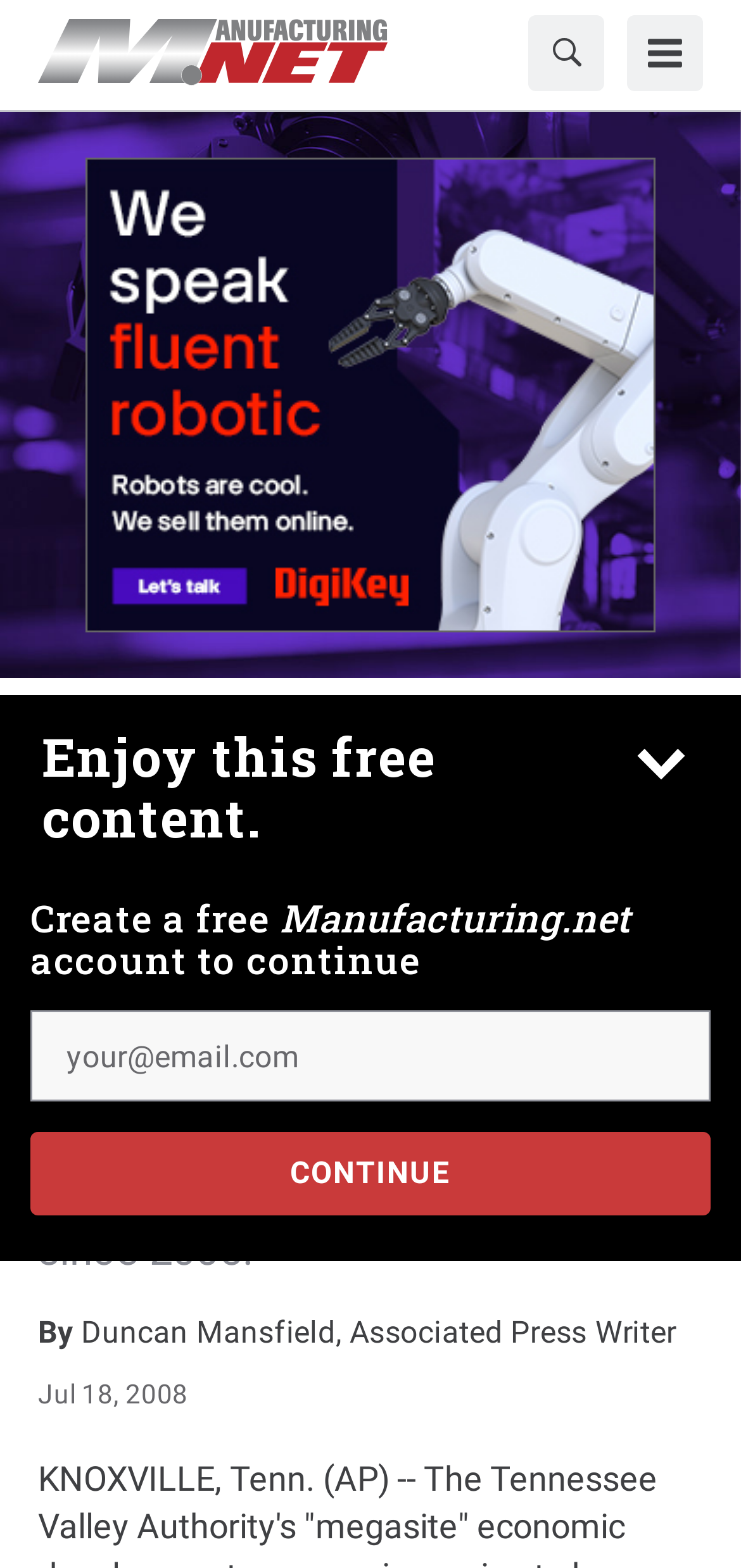Answer the question below in one word or phrase:
What is the color of the image on the 'CONTINUE' button?

Unknown